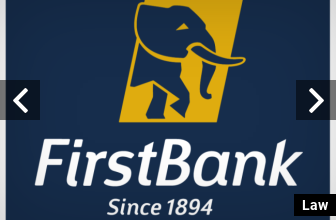Illustrate the scene in the image with a detailed description.

The image displays the logo of FirstBank, a prominent financial institution in Nigeria, established in 1894. The logo features a stylized elephant, symbolizing strength and stability, integrated with the name "FirstBank" in bold, modern typography. This branding reflects the bank's deep-rooted heritage and commitment to serving its customers. The background is predominantly blue, which conveys trust and reliability, essential qualities in the banking sector. The design is sleek and professional, aligning with the bank's positioning as a leading financial service provider in the country.